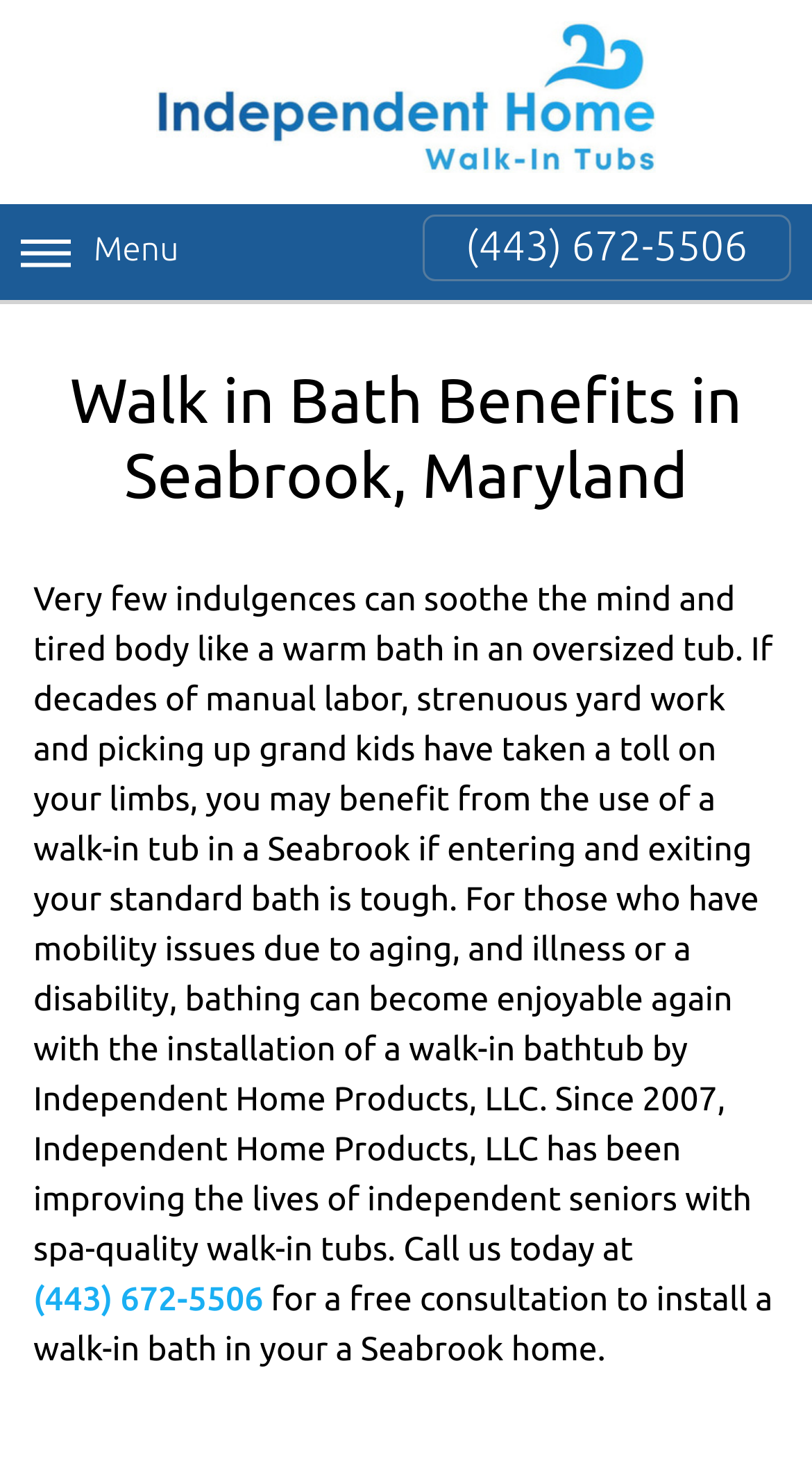Could you identify the text that serves as the heading for this webpage?

Walk in Bath Benefits in Seabrook, Maryland